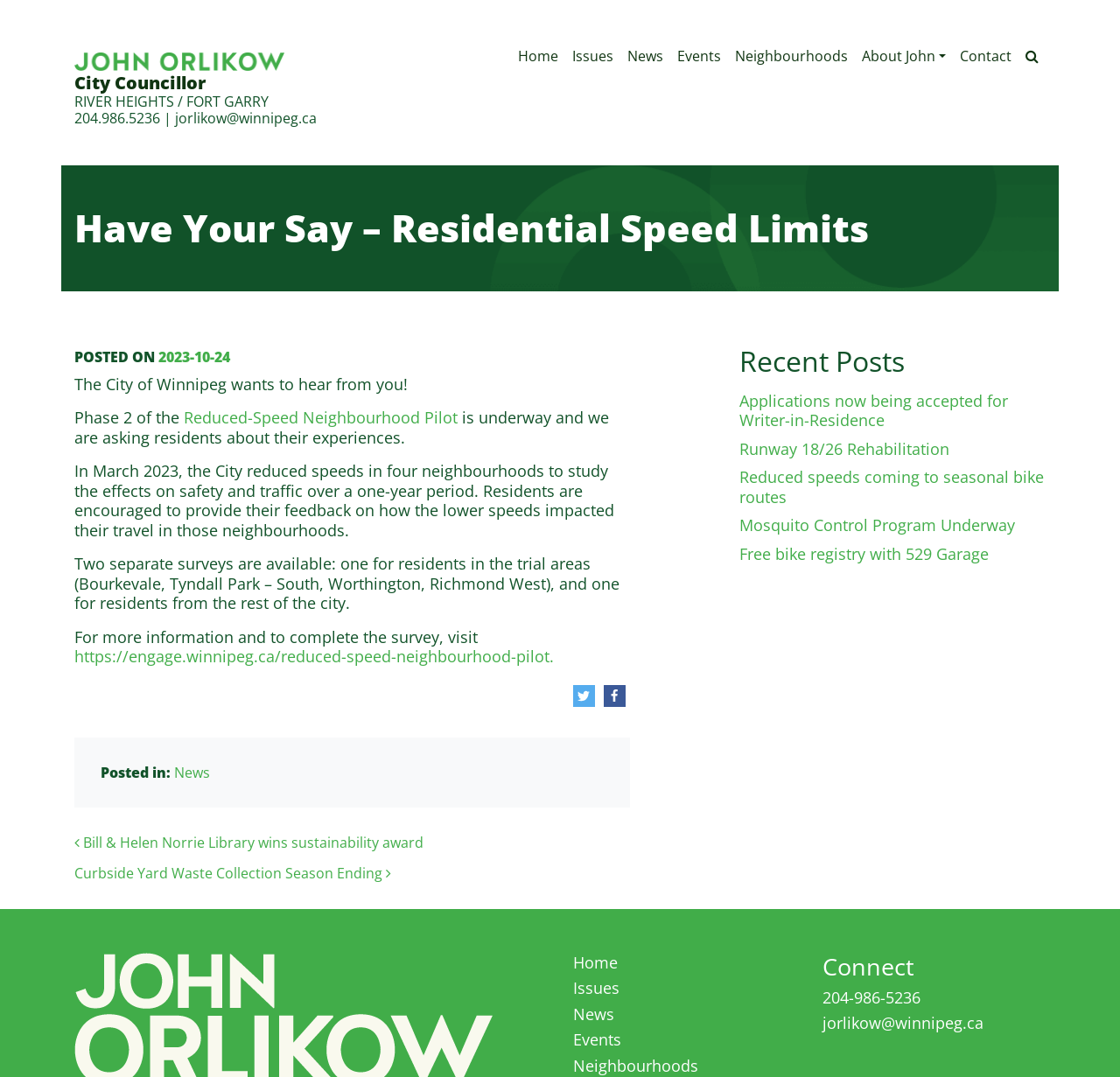Locate the bounding box coordinates of the clickable region necessary to complete the following instruction: "Click on the 'More share options' button". Provide the coordinates in the format of four float numbers between 0 and 1, i.e., [left, top, right, bottom].

None